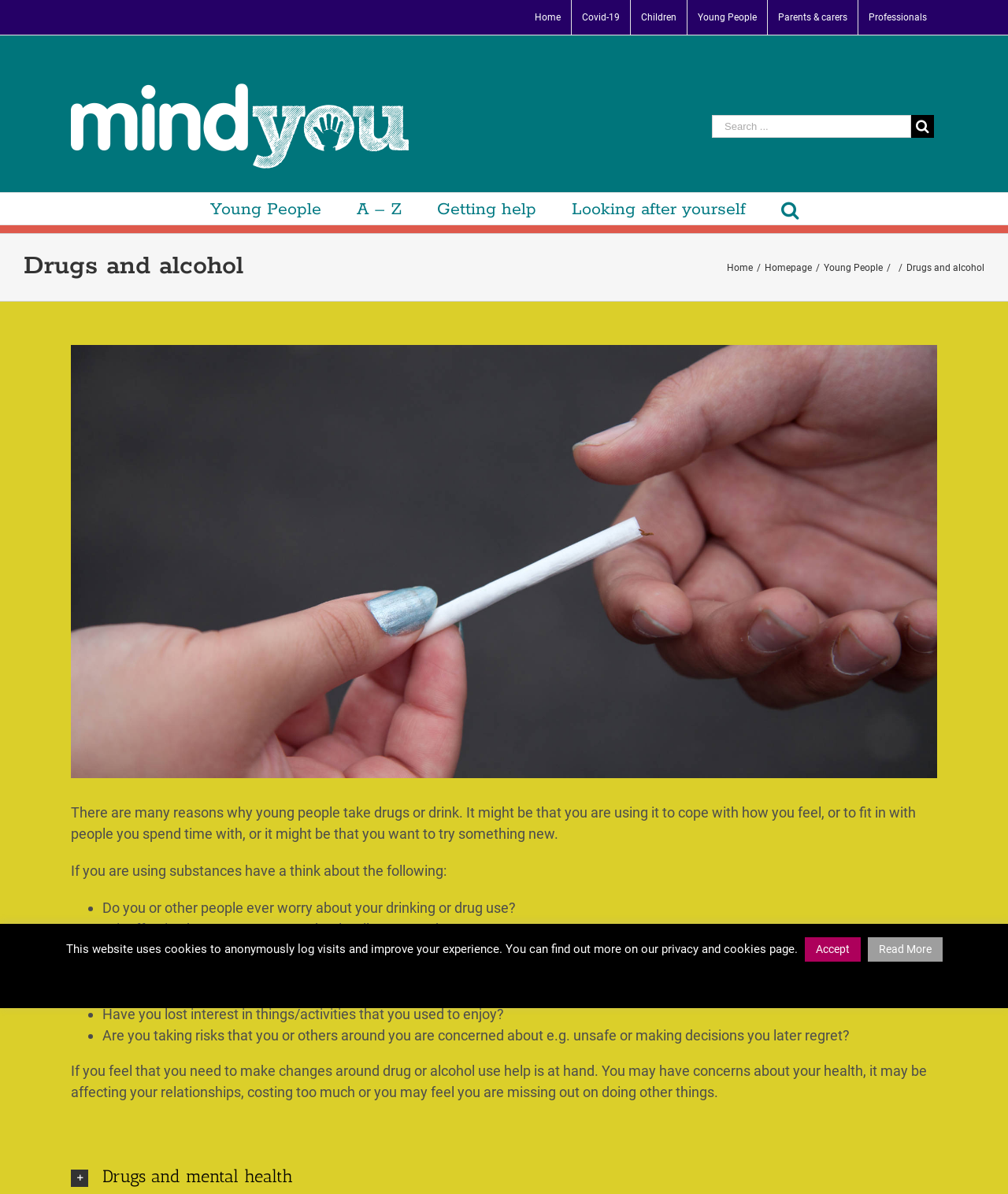Please locate the bounding box coordinates for the element that should be clicked to achieve the following instruction: "Go to Home page". Ensure the coordinates are given as four float numbers between 0 and 1, i.e., [left, top, right, bottom].

[0.52, 0.0, 0.566, 0.029]